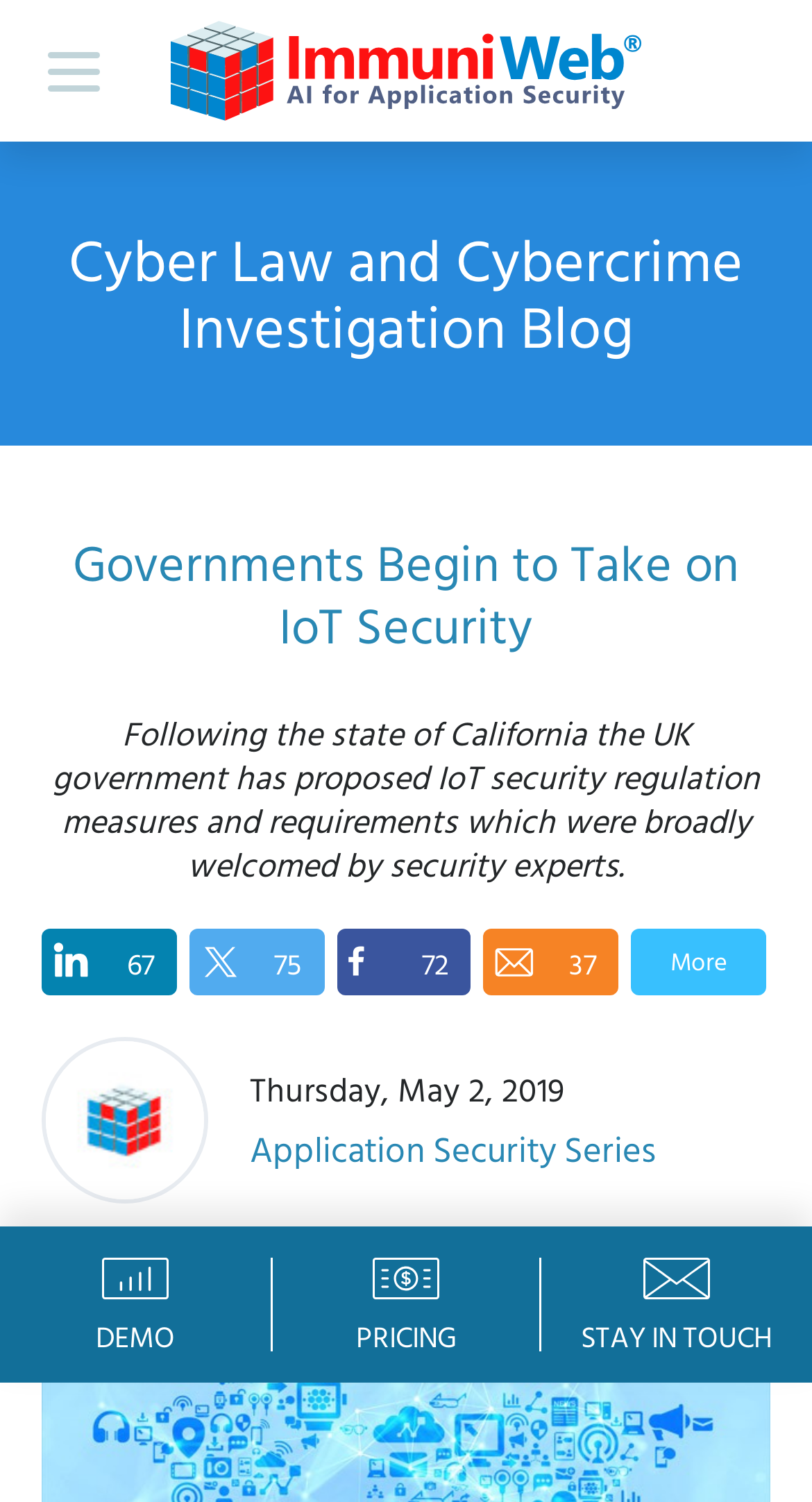Locate the UI element described by parent_node: DEMO and provide its bounding box coordinates. Use the format (top-left x, top-left y, bottom-right x, bottom-right y) with all values as floating point numbers between 0 and 1.

[0.028, 0.025, 0.156, 0.069]